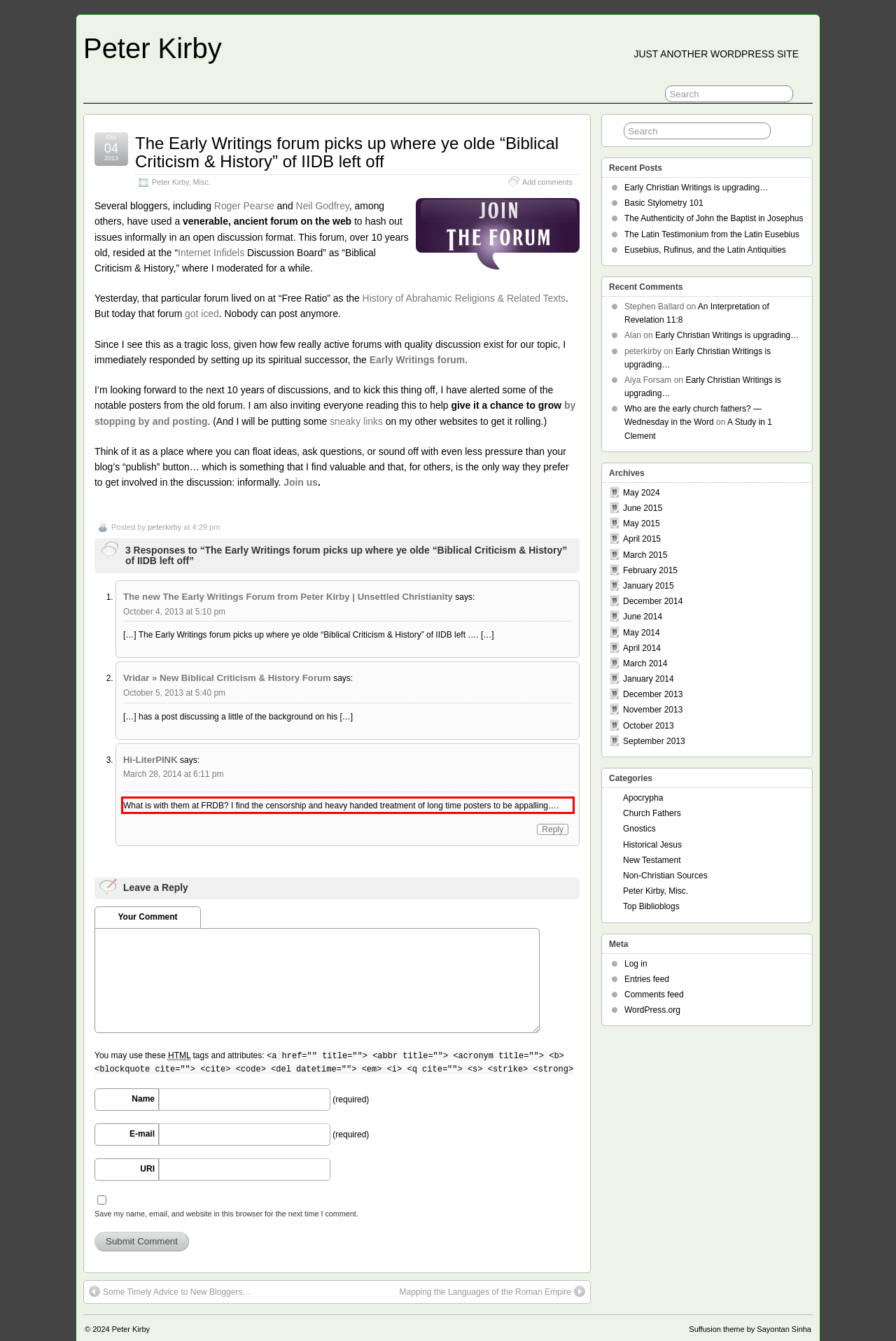You have a screenshot with a red rectangle around a UI element. Recognize and extract the text within this red bounding box using OCR.

What is with them at FRDB? I find the censorship and heavy handed treatment of long time posters to be appalling….